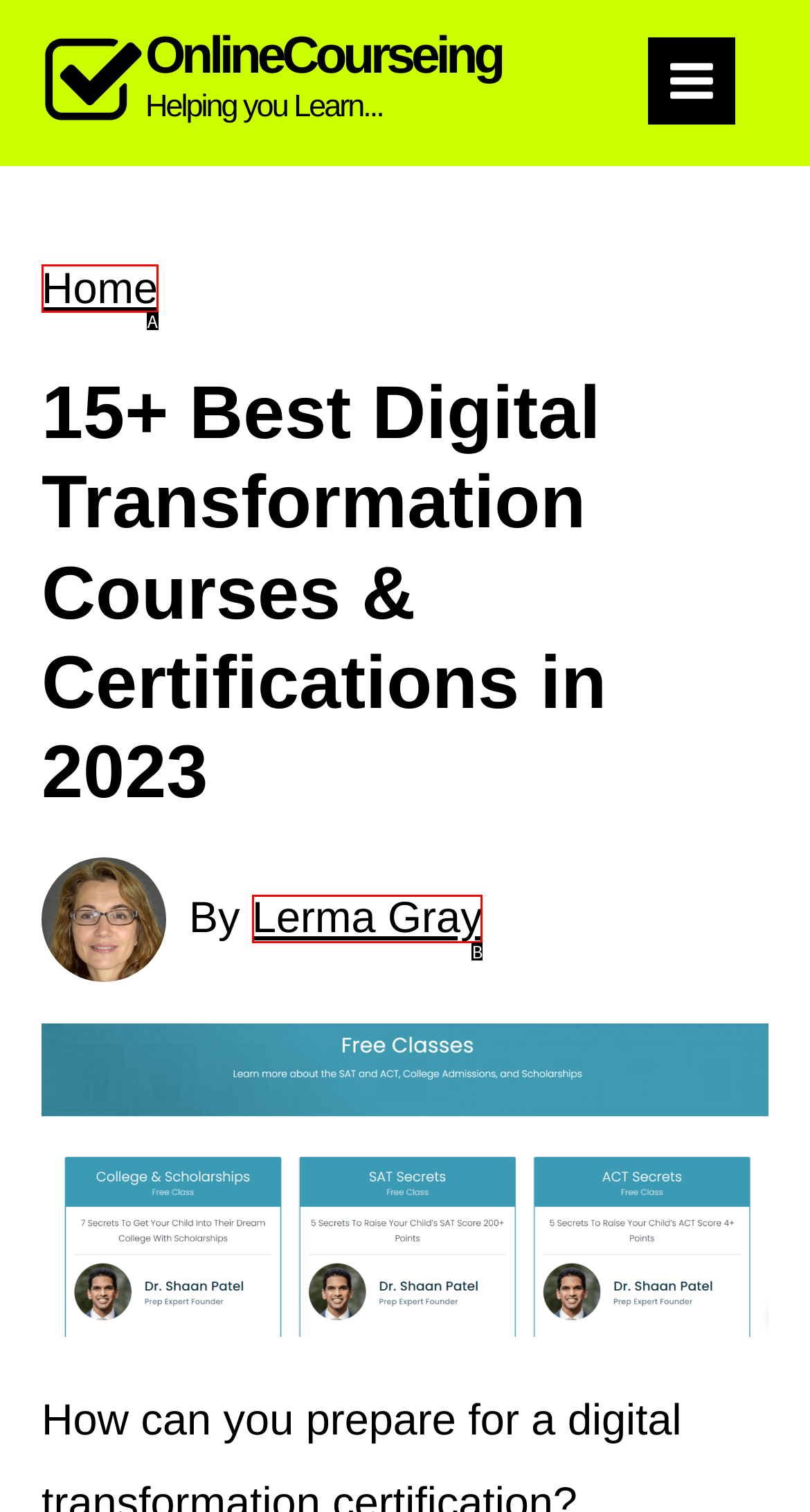Examine the description: Home and indicate the best matching option by providing its letter directly from the choices.

A